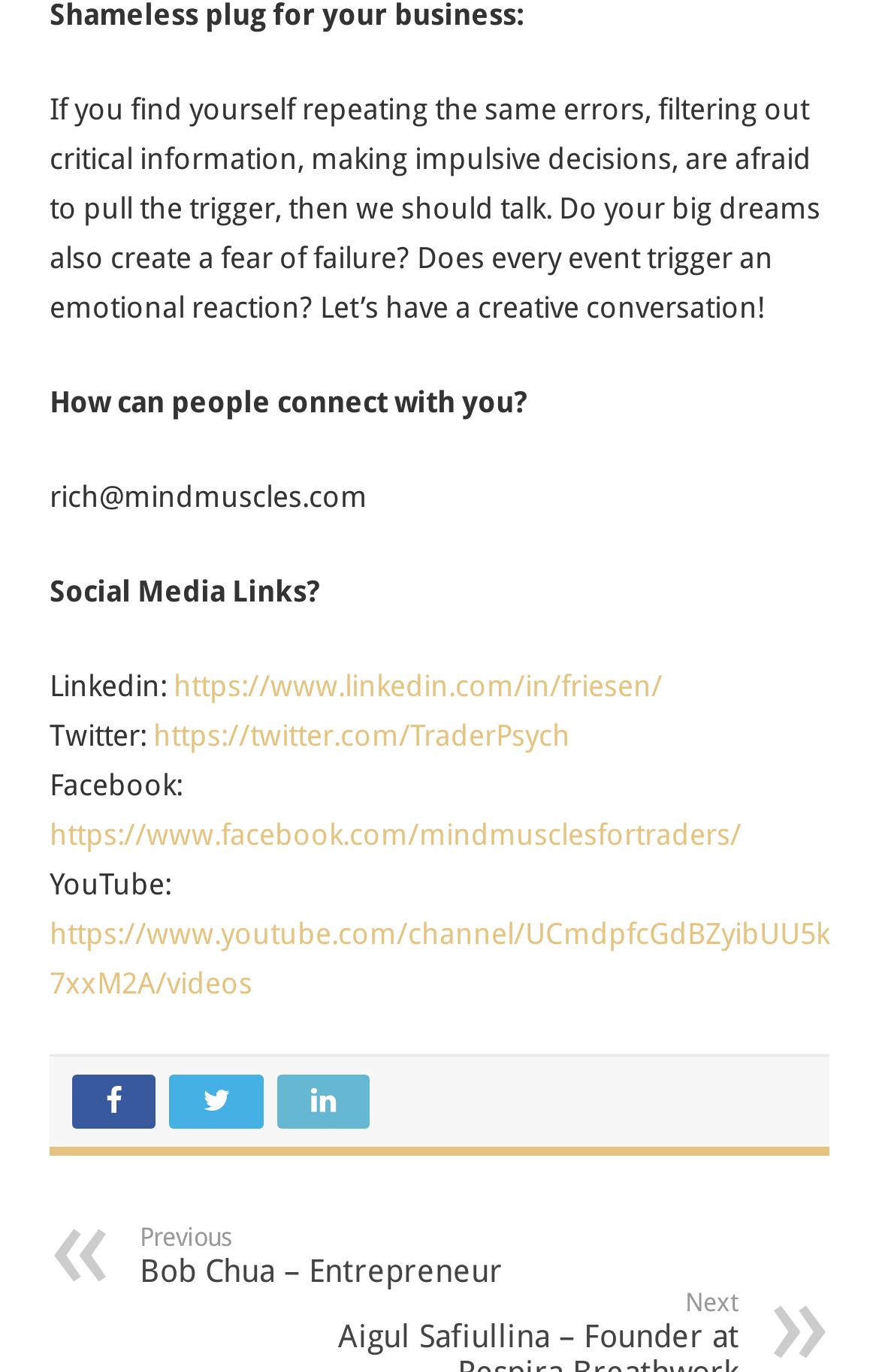Find the bounding box coordinates for the area you need to click to carry out the instruction: "Contact Rich via email". The coordinates should be four float numbers between 0 and 1, indicated as [left, top, right, bottom].

[0.056, 0.349, 0.418, 0.374]